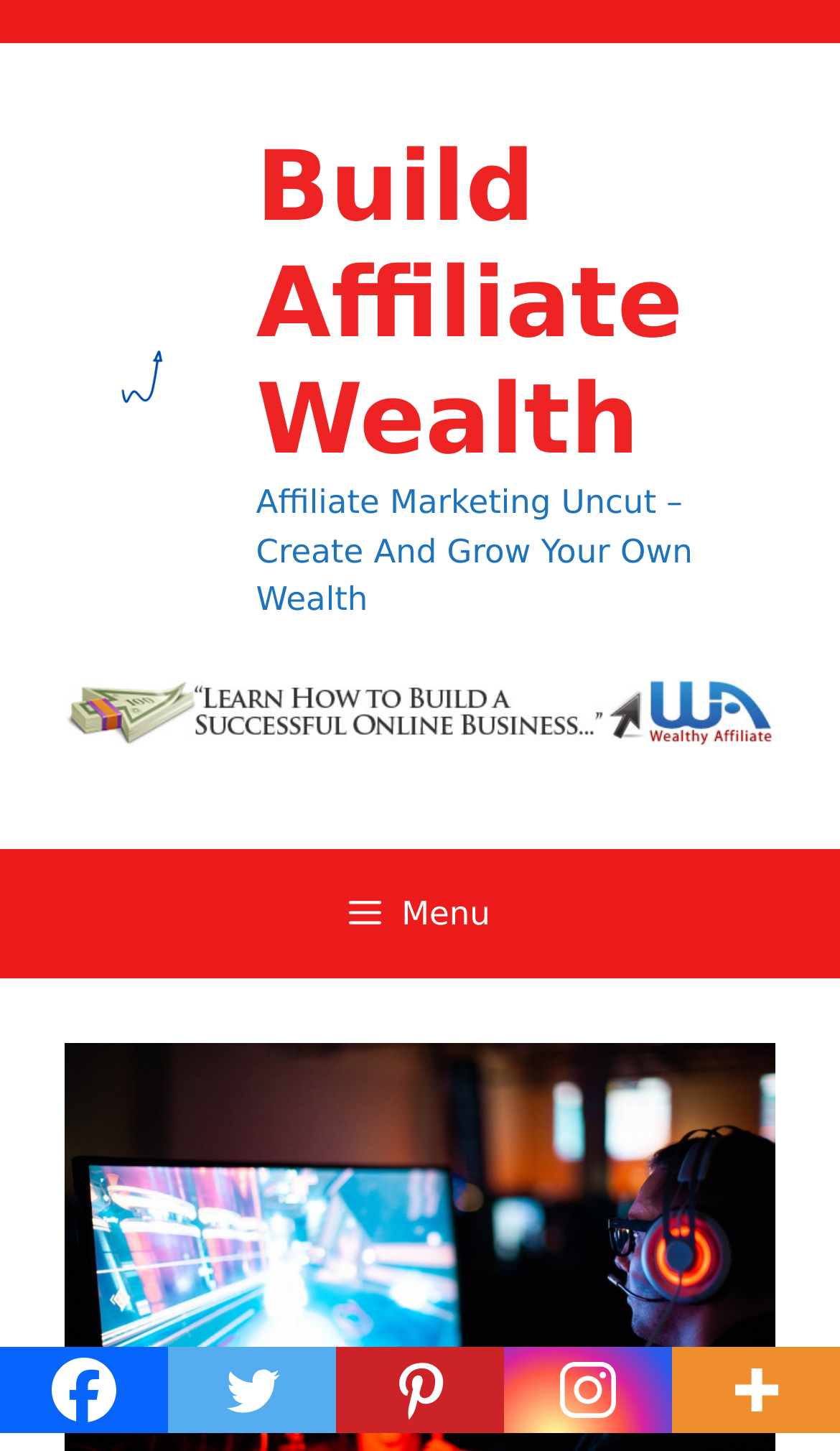Identify the bounding box coordinates for the UI element described by the following text: "Build Affiliate Wealth". Provide the coordinates as four float numbers between 0 and 1, in the format [left, top, right, bottom].

[0.305, 0.089, 0.813, 0.328]